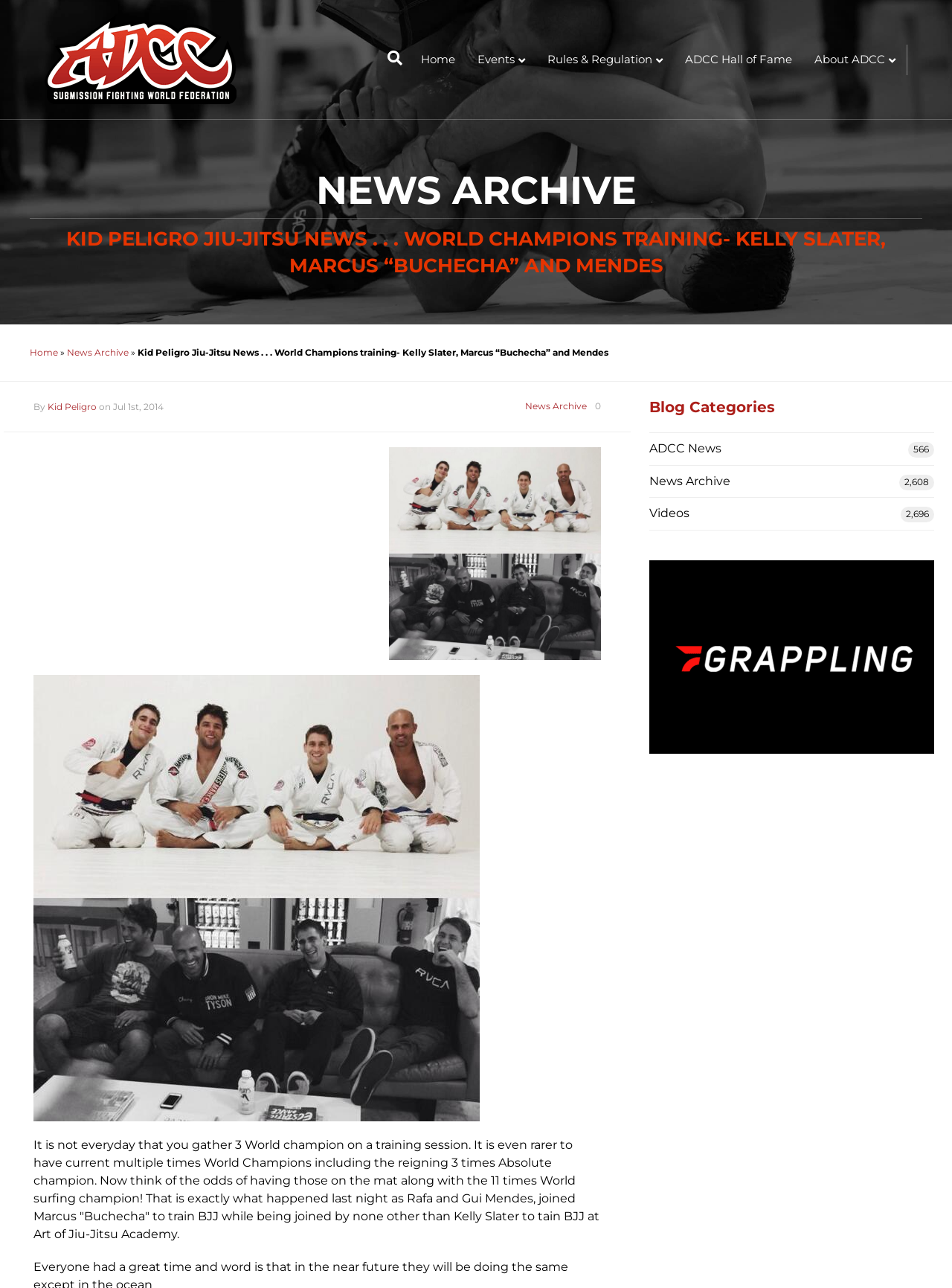Give a one-word or phrase response to the following question: What is the name of the Jiu-Jitsu academy mentioned?

Art of Jiu-Jitsu Academy